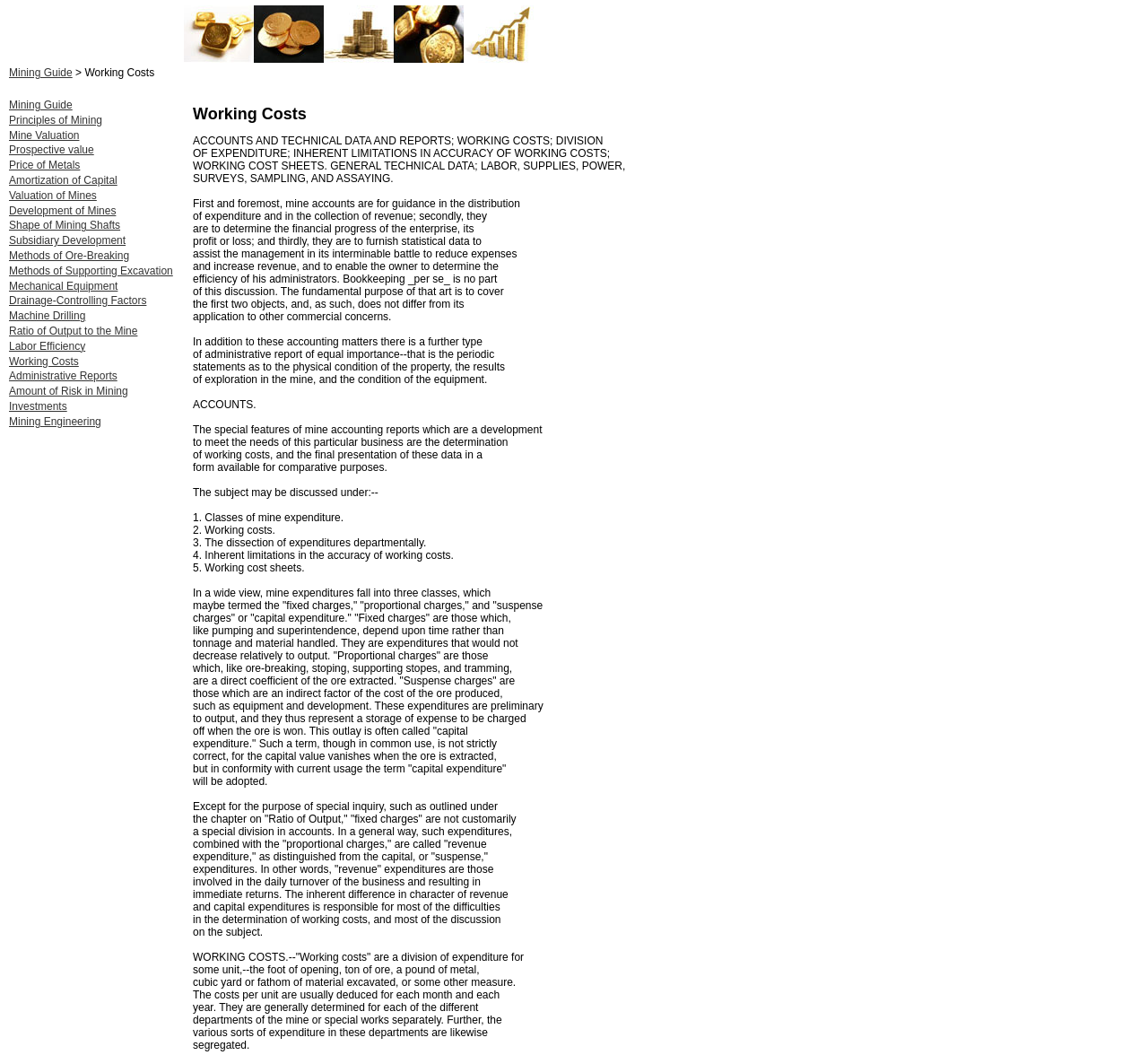Generate an in-depth caption that captures all aspects of the webpage.

The webpage appears to be an educational or informative resource related to mining, specifically focusing on accounts, technical data, and reports. The page is divided into sections, with headings and subheadings that provide a clear structure.

At the top of the page, there is a heading "Working Costs" followed by a brief introduction to the topic. Below this, there are several paragraphs of text that discuss the importance of mine accounts, the purpose of accounting, and the types of reports used in the mining industry.

The page also includes a section on "Accounts," which explains the different types of expenditures in mining, including fixed charges, proportional charges, and suspense charges. This section is further divided into subtopics, such as the dissection of expenditures departmentally and inherent limitations in the accuracy of working costs.

Additionally, there is a section on "Working Costs," which discusses the division of expenditure for some unit, such as the foot of opening, ton of ore, or pound of metal. This section explains how costs per unit are usually deduced for each month and each year and are determined for each of the different departments of the mine or special works separately.

The page also features several links to related topics, such as "Mining Guide," "Principles of Mining," "Mine Valuation," and "Development of Mines," among others. These links are located at the bottom of the page and are likely intended to provide further information on these topics.

There is also an image at the top of the page, labeled "Mining Guide," which may be a logo or an illustration related to the topic.